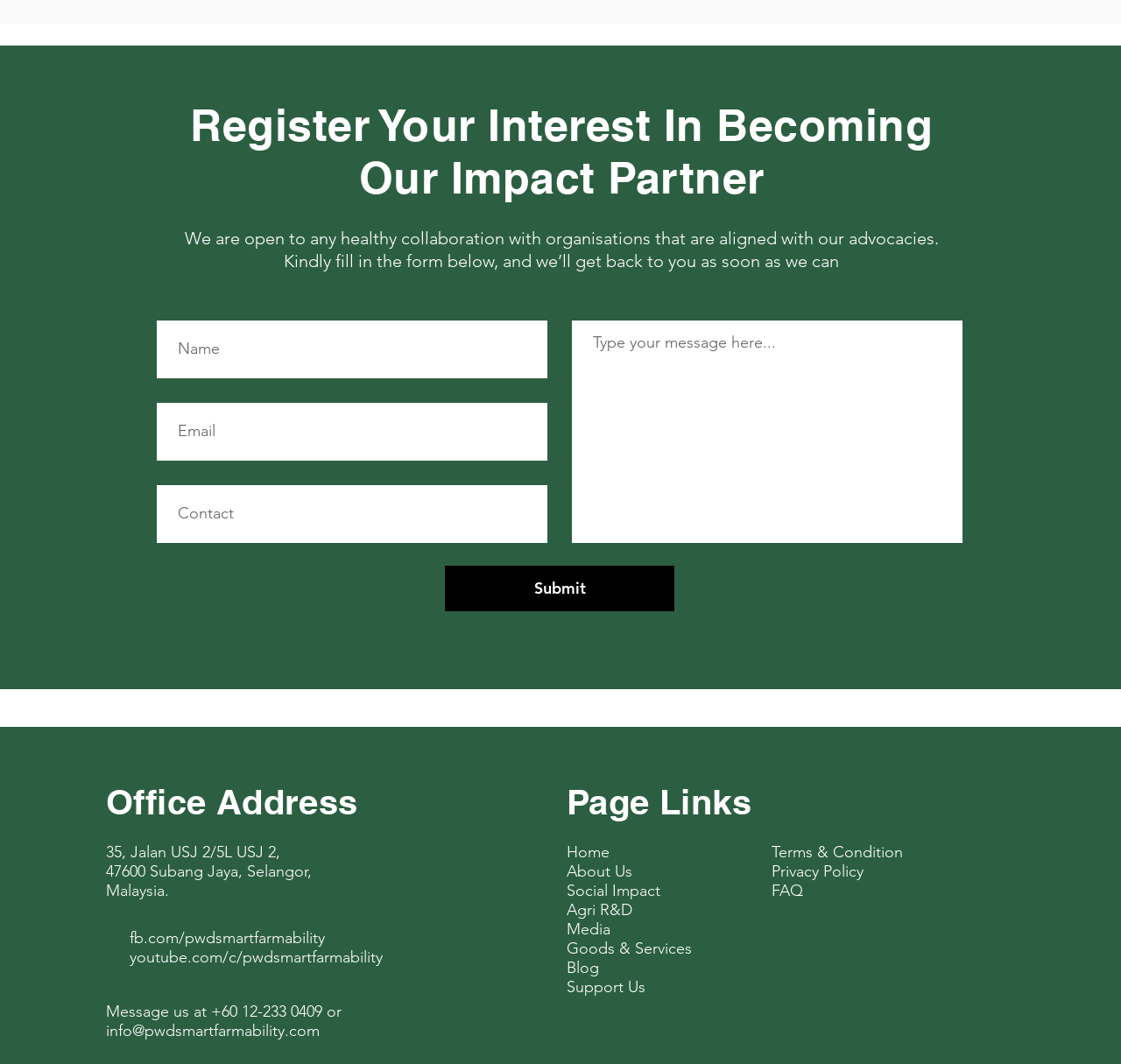Using the element description: "Media", determine the bounding box coordinates for the specified UI element. The coordinates should be four float numbers between 0 and 1, [left, top, right, bottom].

[0.505, 0.864, 0.545, 0.882]